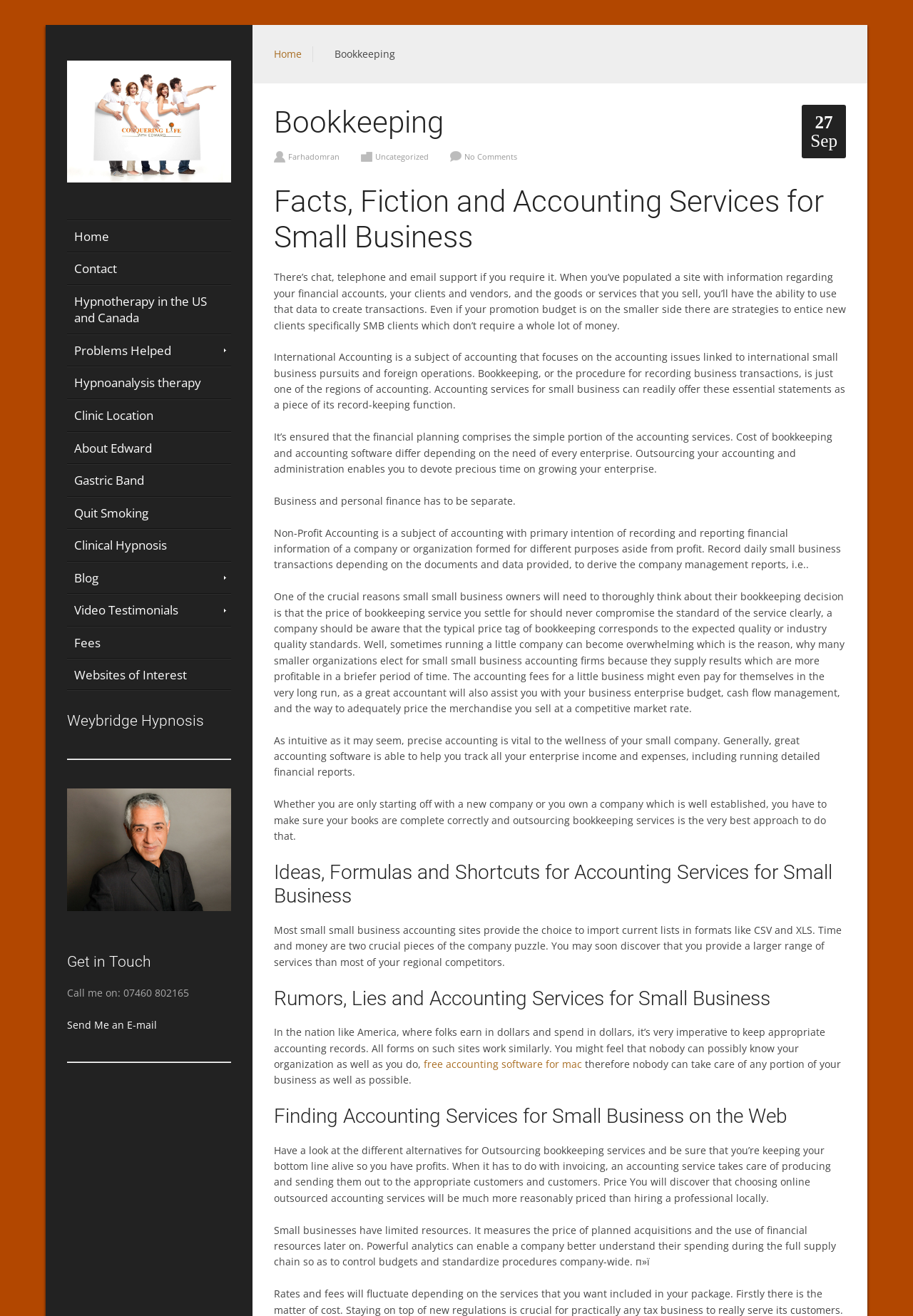From the element description free accounting software for mac, predict the bounding box coordinates of the UI element. The coordinates must be specified in the format (top-left x, top-left y, bottom-right x, bottom-right y) and should be within the 0 to 1 range.

[0.464, 0.803, 0.638, 0.814]